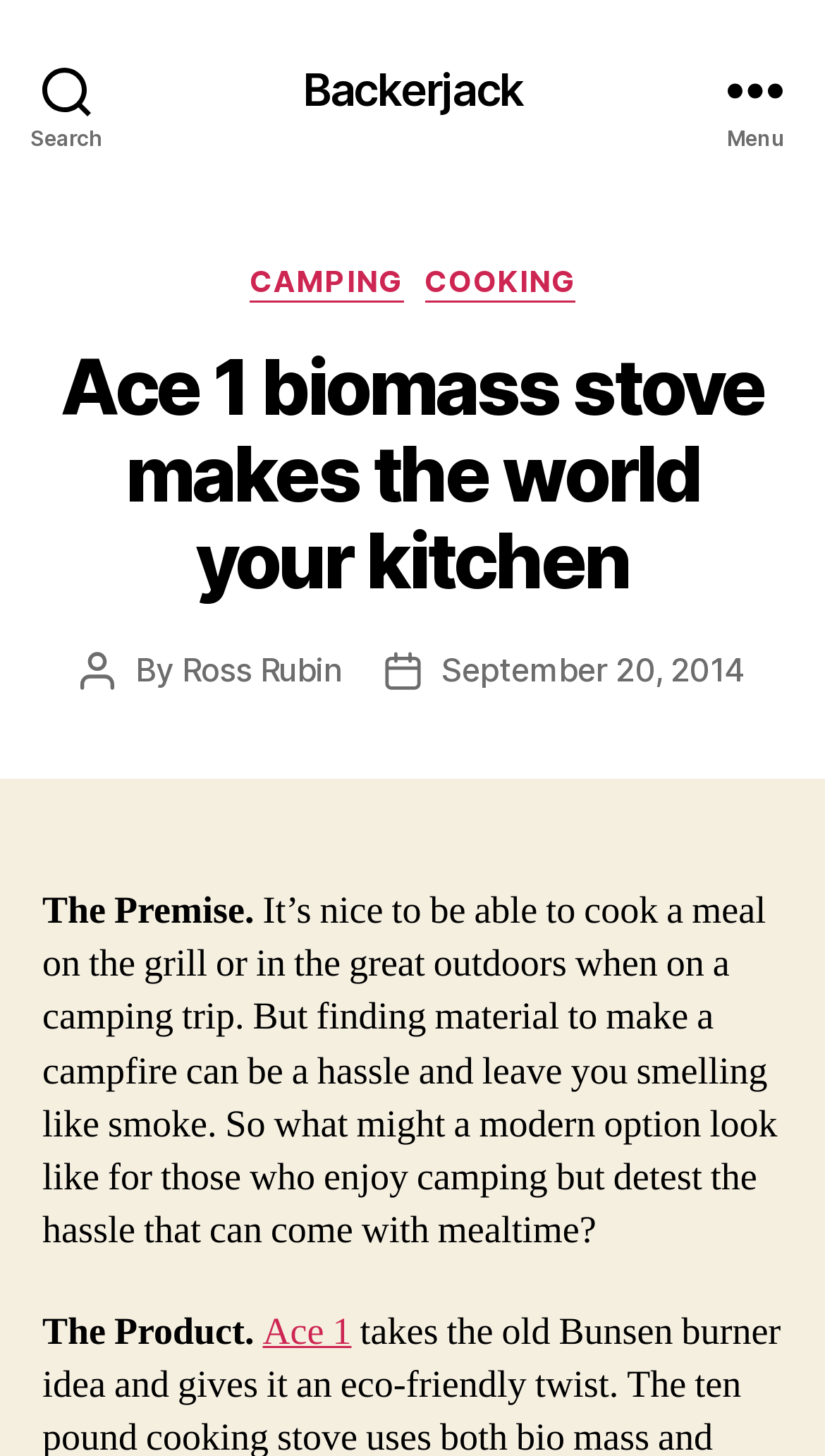Locate and extract the headline of this webpage.

Ace 1 biomass stove makes the world your kitchen